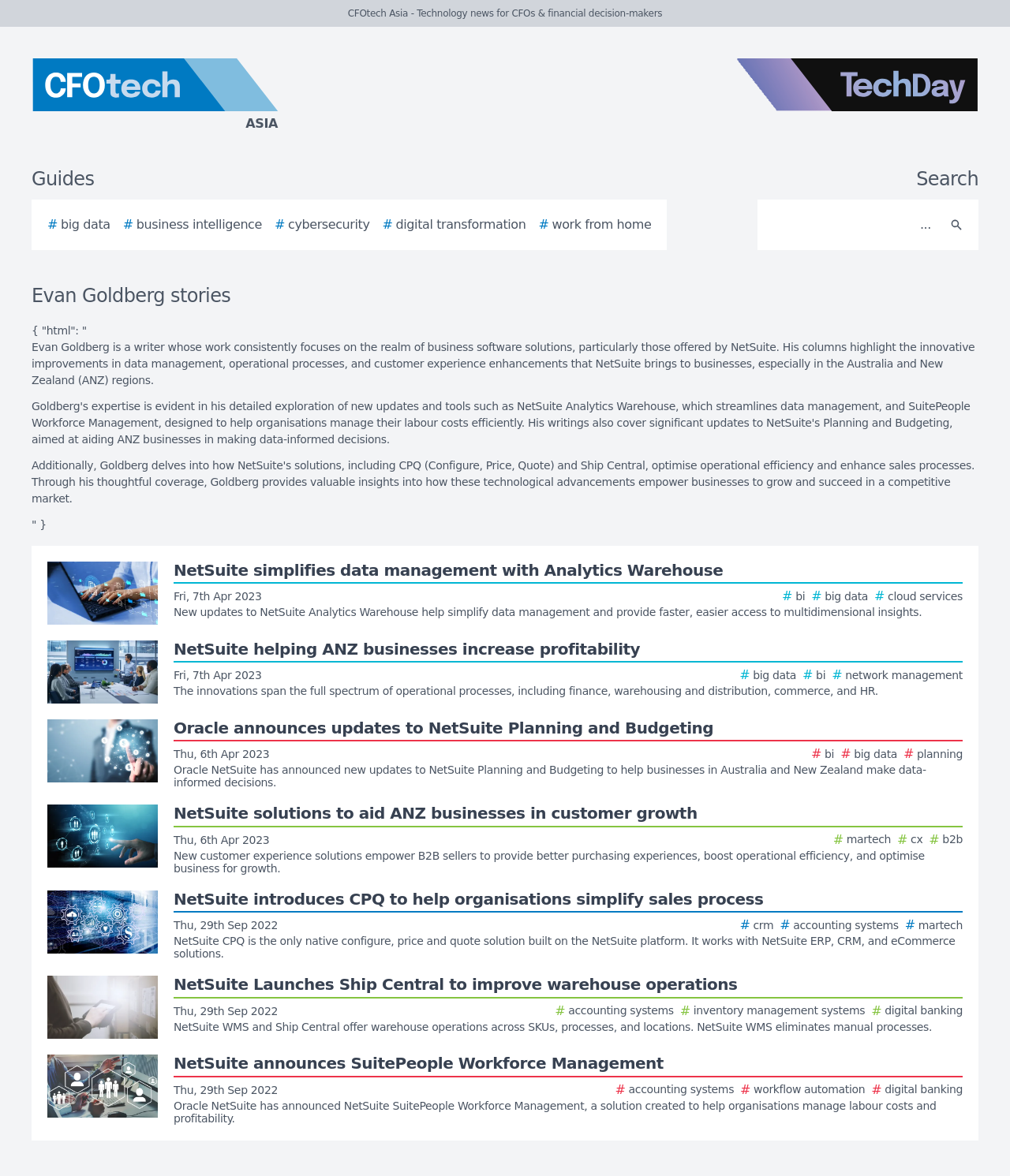Specify the bounding box coordinates of the region I need to click to perform the following instruction: "Click on Guides". The coordinates must be four float numbers in the range of 0 to 1, i.e., [left, top, right, bottom].

[0.031, 0.143, 0.093, 0.162]